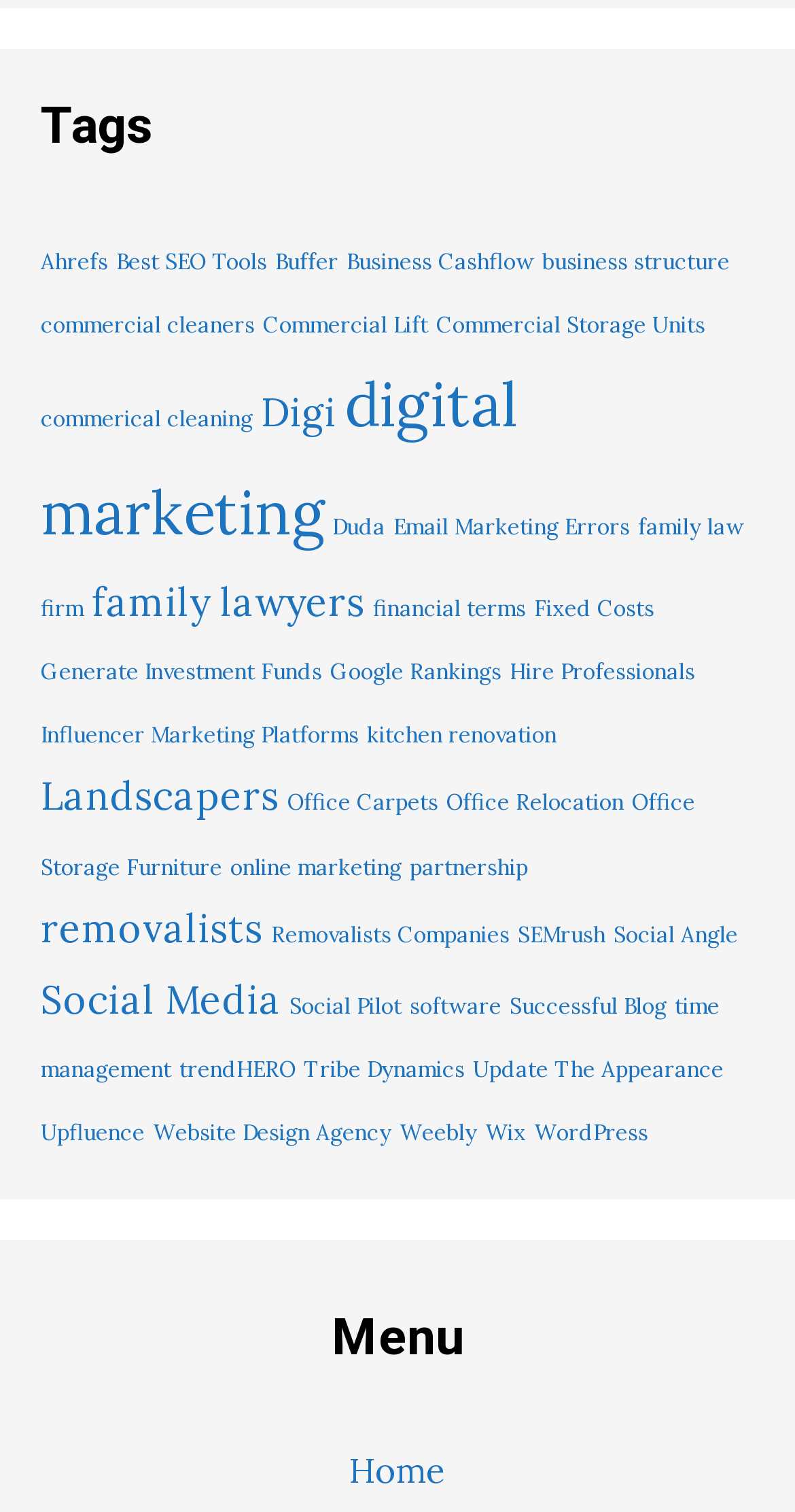Determine the bounding box coordinates of the region I should click to achieve the following instruction: "Visit the 'Ahrefs' page". Ensure the bounding box coordinates are four float numbers between 0 and 1, i.e., [left, top, right, bottom].

[0.051, 0.163, 0.136, 0.182]